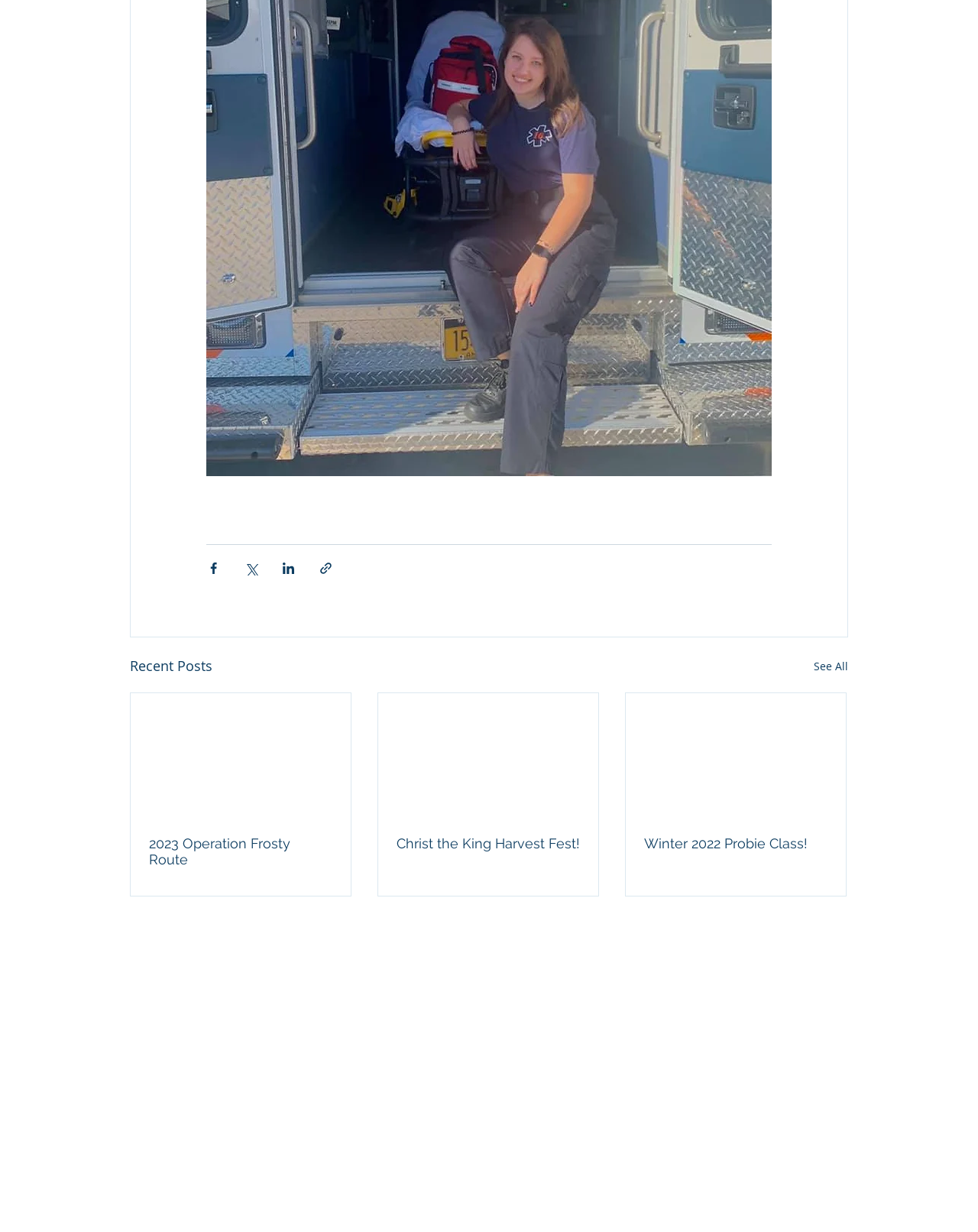Please respond in a single word or phrase: 
Is there a 'See All' button for recent posts?

Yes